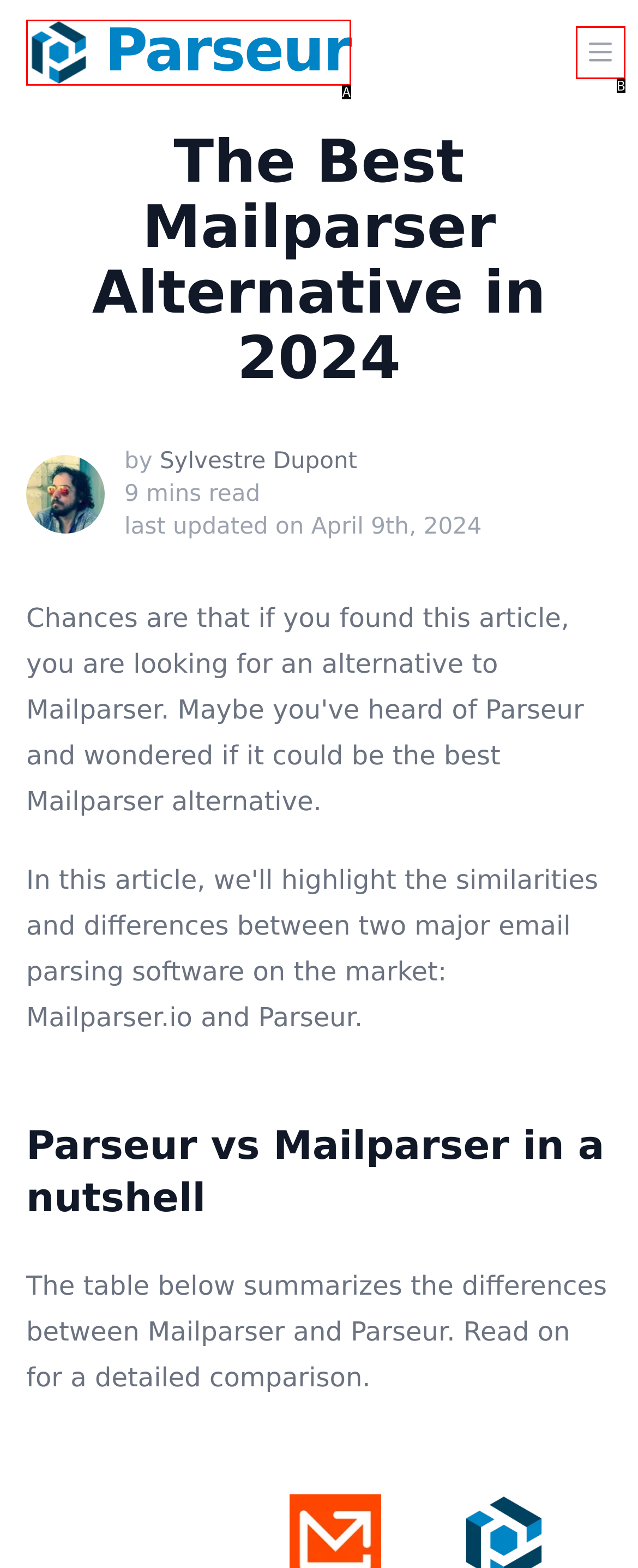Identify the matching UI element based on the description: Parseur
Reply with the letter from the available choices.

A